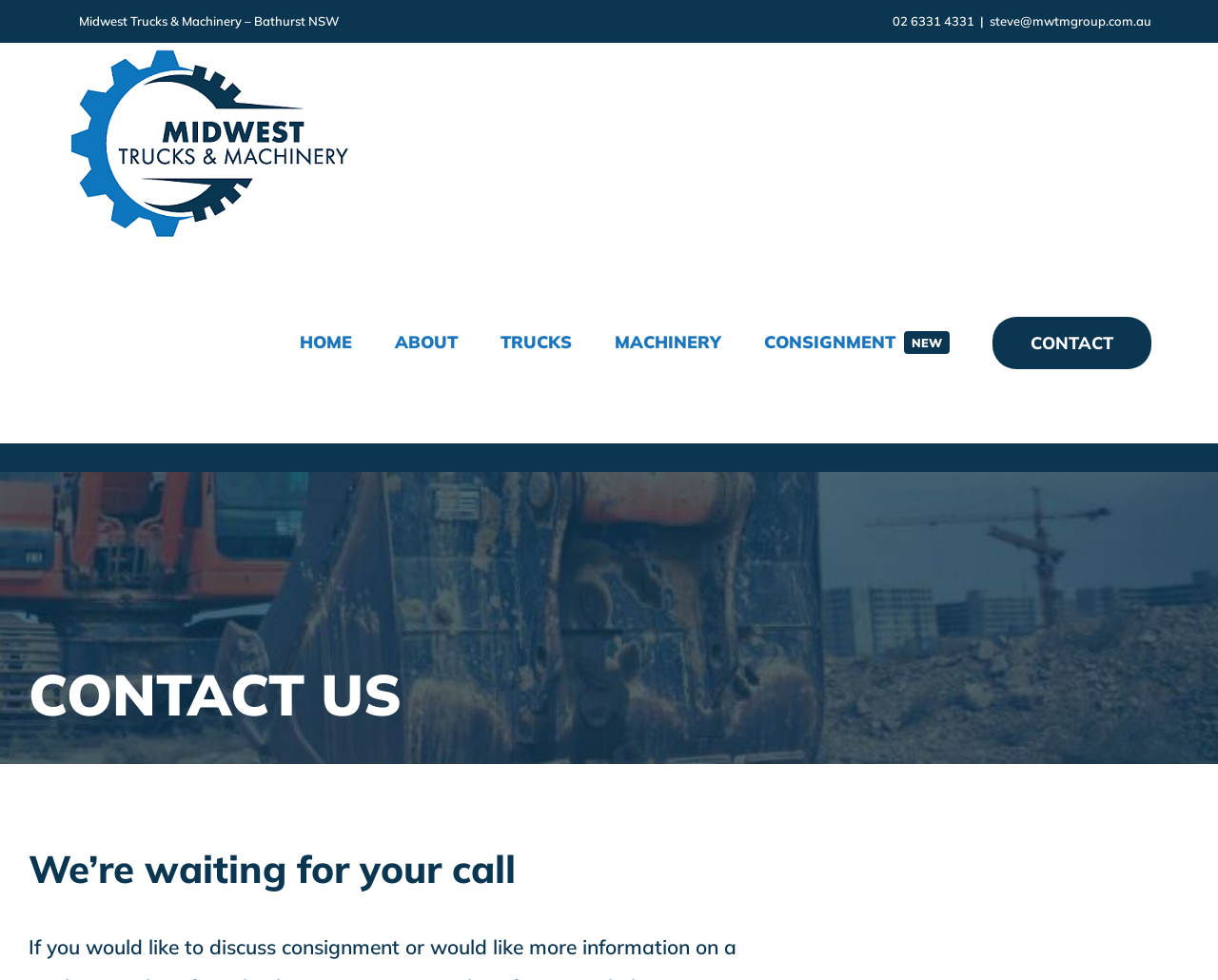What is the logo of the company?
Please interpret the details in the image and answer the question thoroughly.

I found the logo by looking at the image element within the link element labeled 'MidWest Trucks & Machinery Logo'. The logo is displayed at the top left of the webpage.